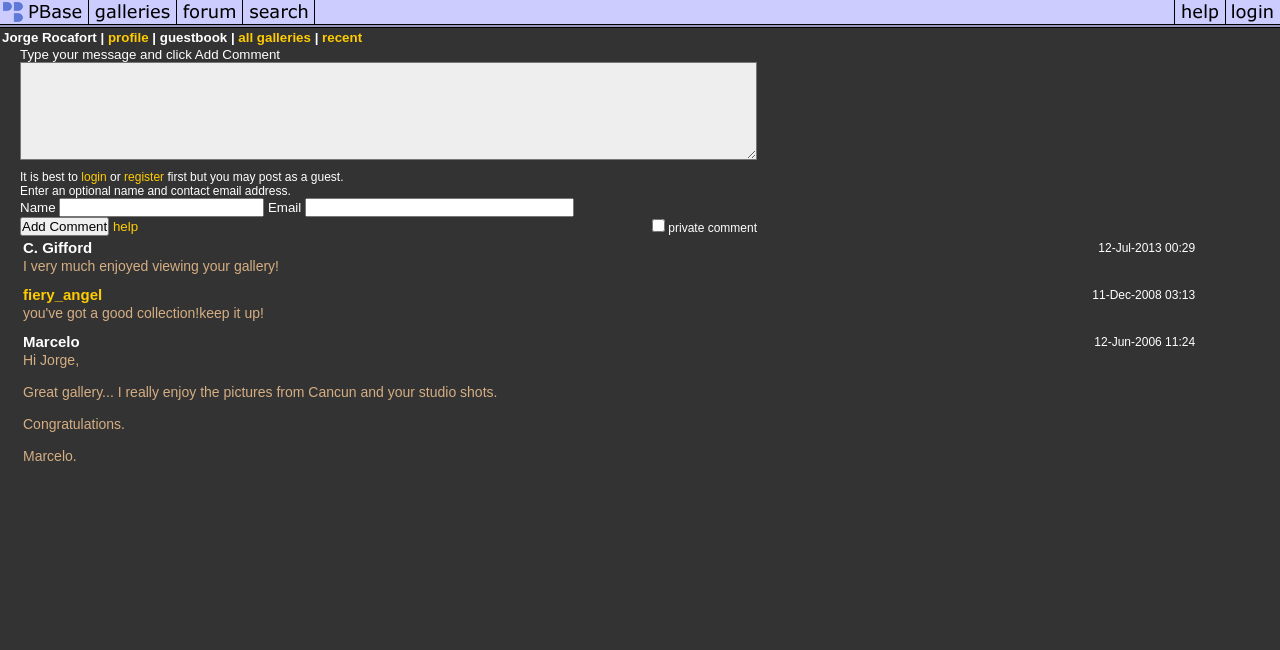Give a concise answer using one word or a phrase to the following question:
What is the optional information that can be entered when leaving a comment?

Name and email